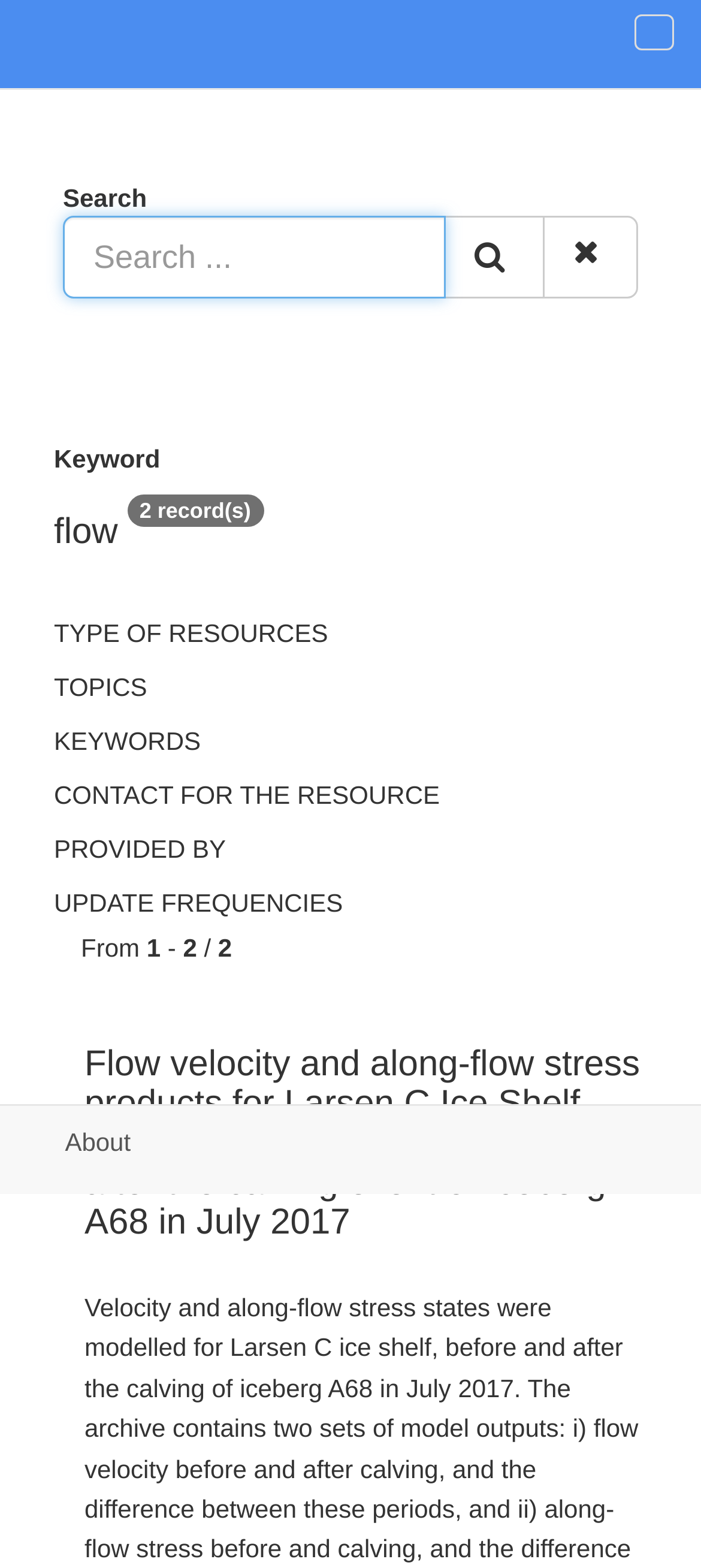How many records are shown?
Use the screenshot to answer the question with a single word or phrase.

2